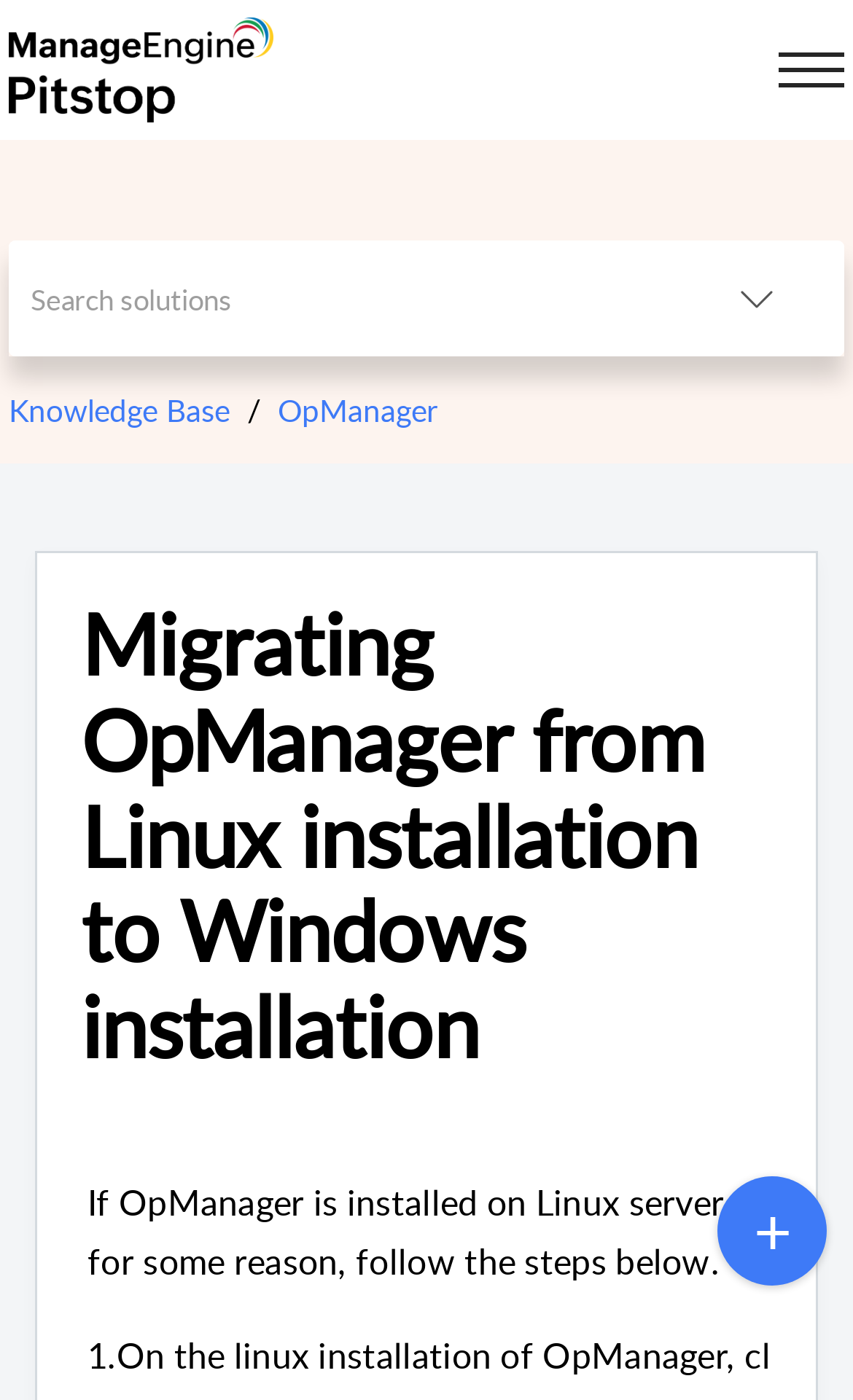Determine the bounding box coordinates for the UI element matching this description: "Knowledge Base".

[0.01, 0.278, 0.269, 0.308]